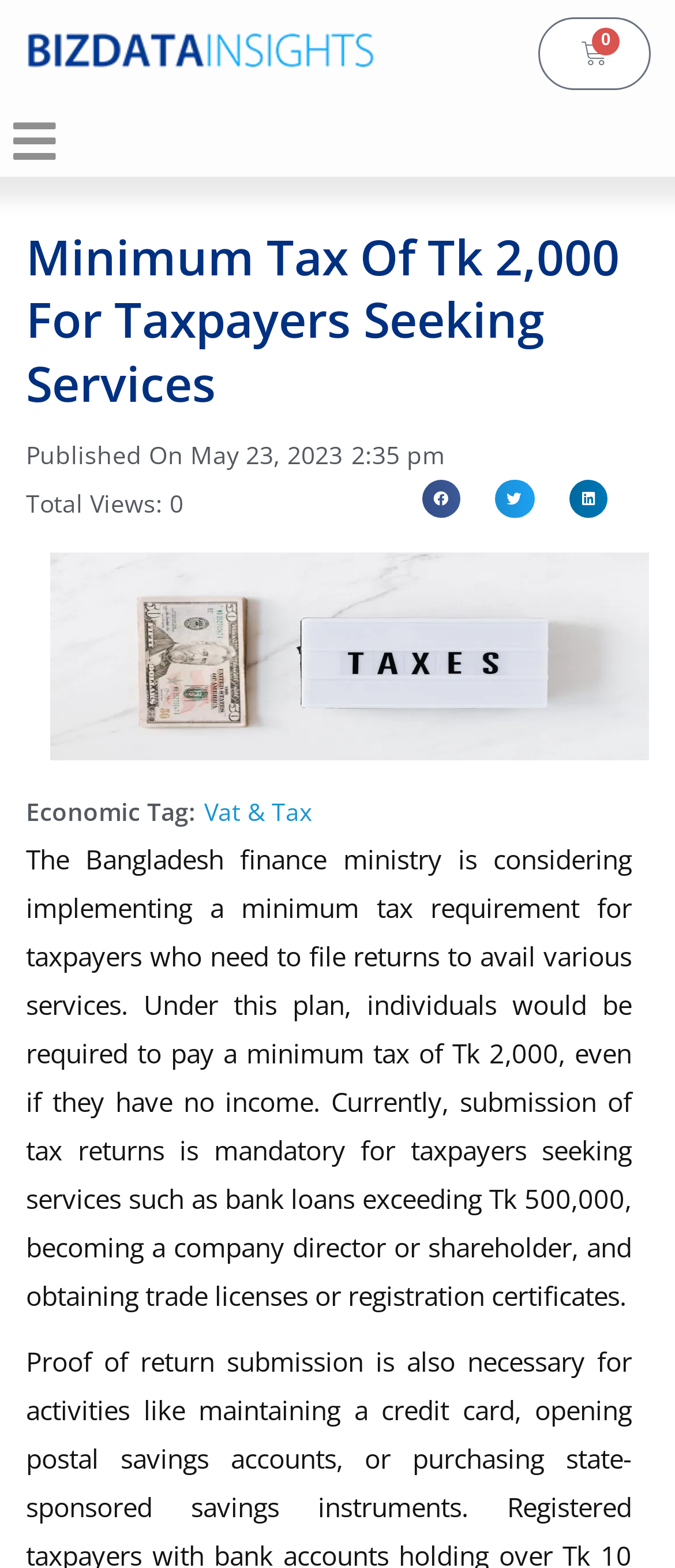When was the article published?
Look at the image and answer the question using a single word or phrase.

May 23, 2023